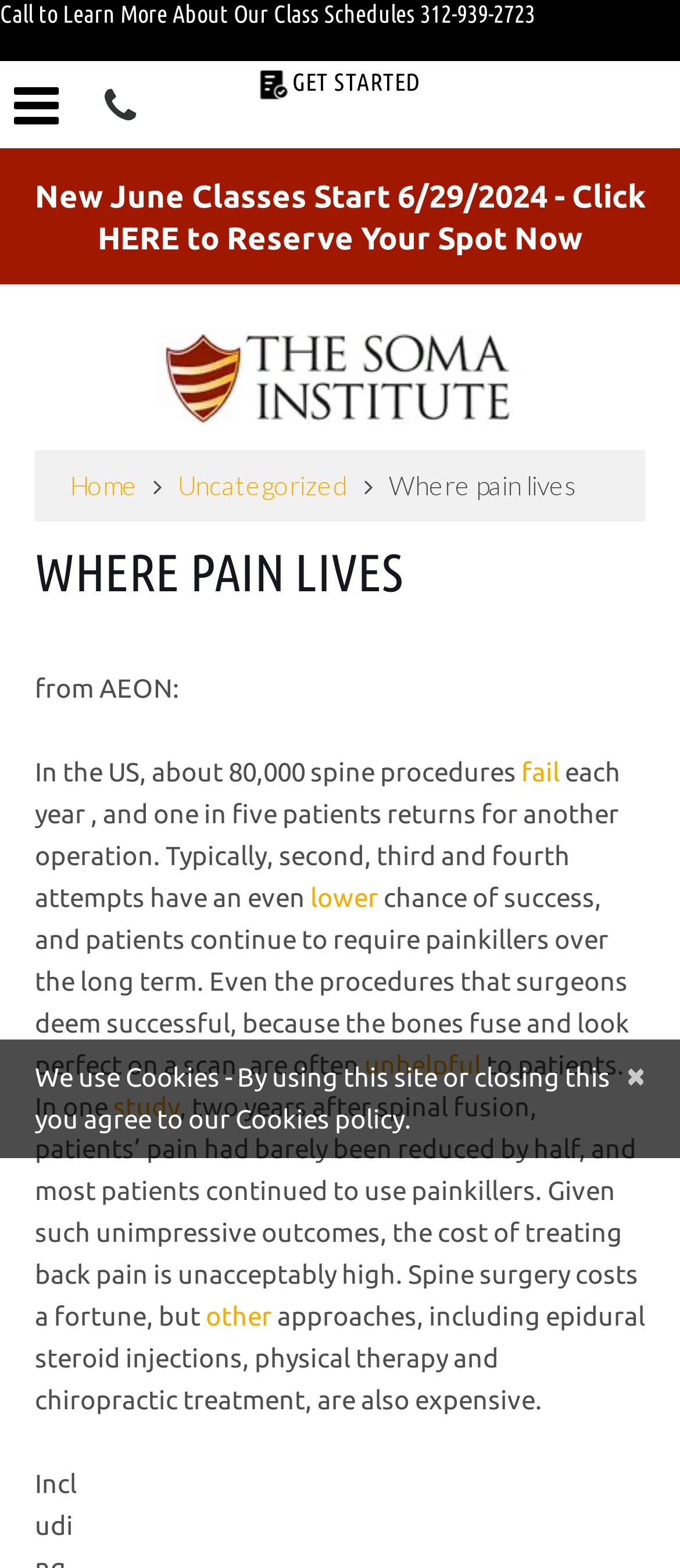What is the location of the institute mentioned on the webpage?
Kindly offer a detailed explanation using the data available in the image.

I found the answer by looking at the link element with the text 'The Soma Institute: Massage Therapy School in Chicago, IL' which mentions the location of the institute.